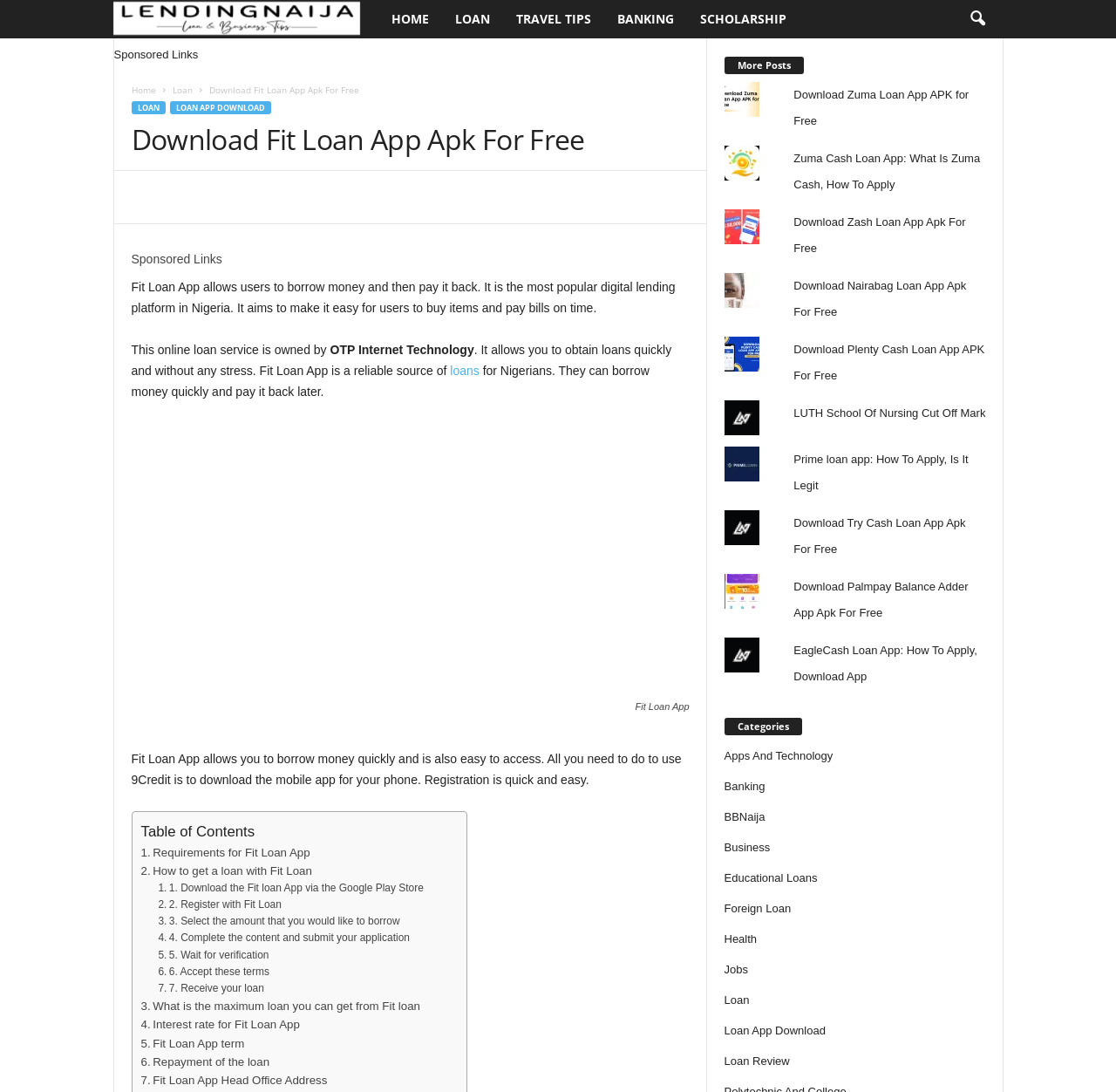Determine the bounding box coordinates of the UI element described by: "6. Accept these terms".

[0.142, 0.882, 0.241, 0.898]